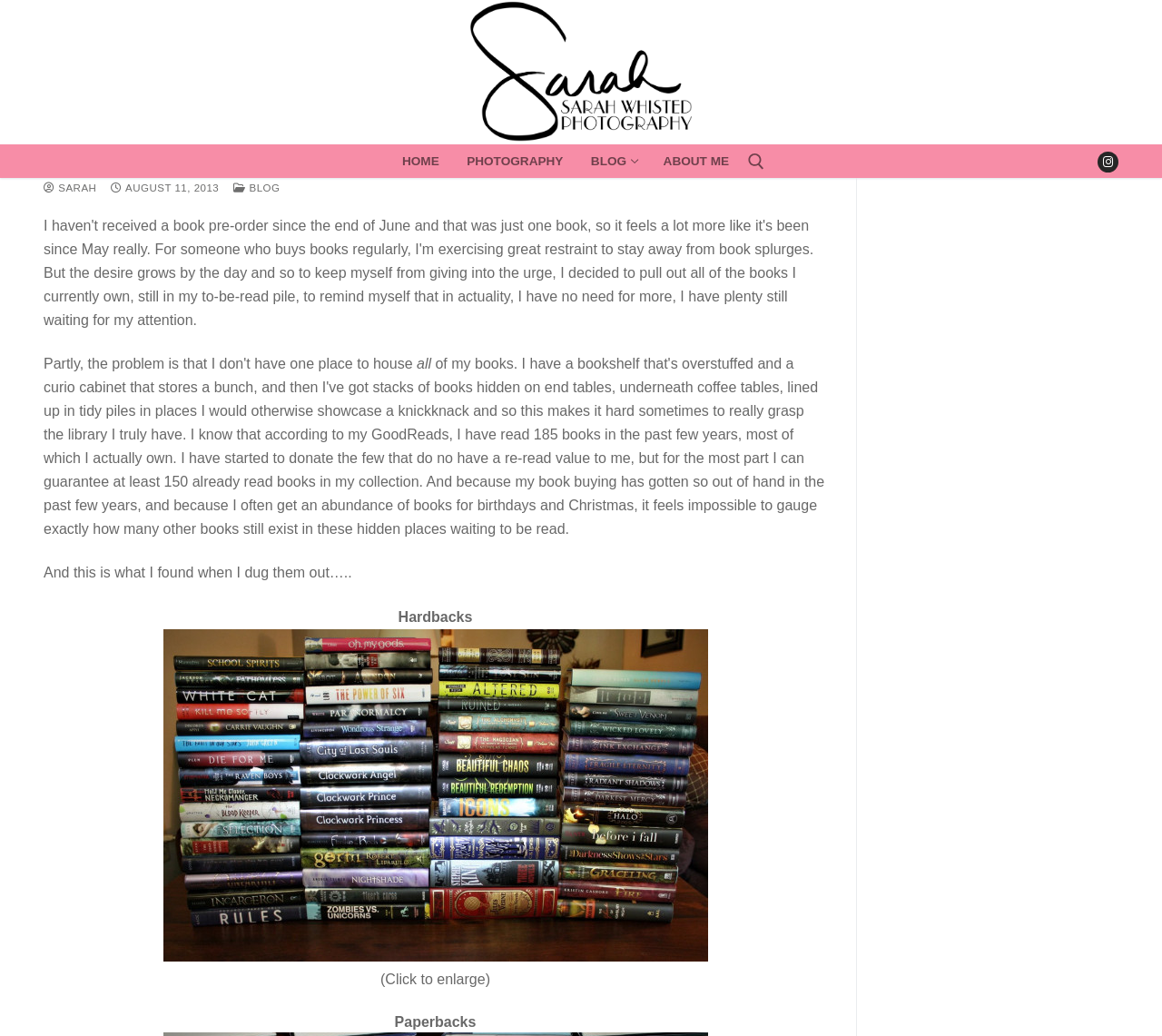Can you find the bounding box coordinates for the element to click on to achieve the instruction: "go to about me page"?

[0.561, 0.139, 0.638, 0.172]